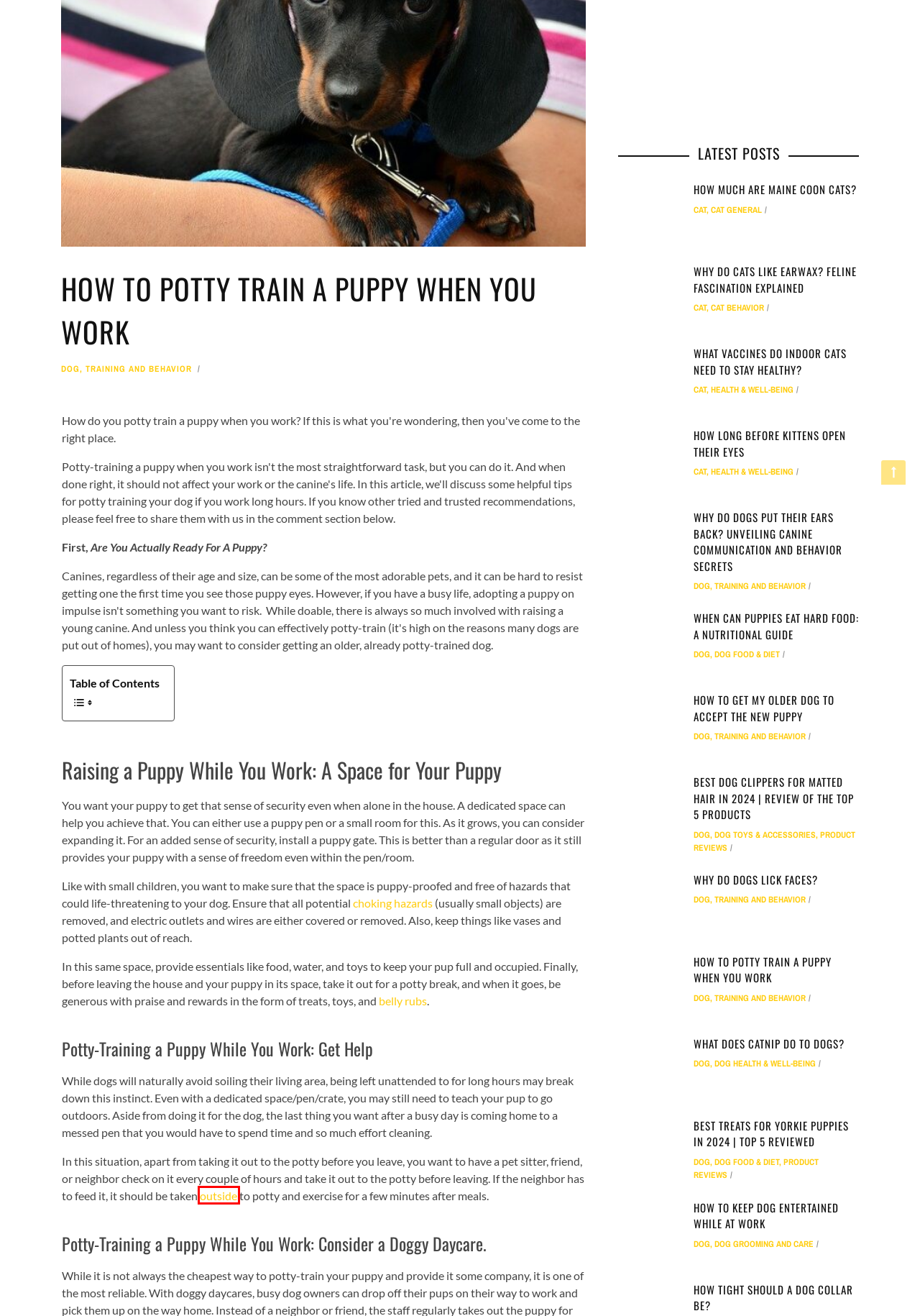You are provided with a screenshot of a webpage where a red rectangle bounding box surrounds an element. Choose the description that best matches the new webpage after clicking the element in the red bounding box. Here are the choices:
A. Why Do Dogs Put Their Ears Back? Unveiling Canine Communication and Behavior Secrets
B. Best Dog Clippers for Matted Hair in 2024 | Review of the Top 5 Products
C. Toys and Accessories Archives - The Pet Handbook
D. Why Do Dogs Love Belly Rubs?
E. Why Do Cats Like Earwax? Feline Fascination Explained
F. What Vaccines Do Indoor Cats Need to Stay Healthy?
G. Dog Toys & Accessories Archives - The Pet Handbook
H. When Can Puppies Go Outside for the First Time?

H